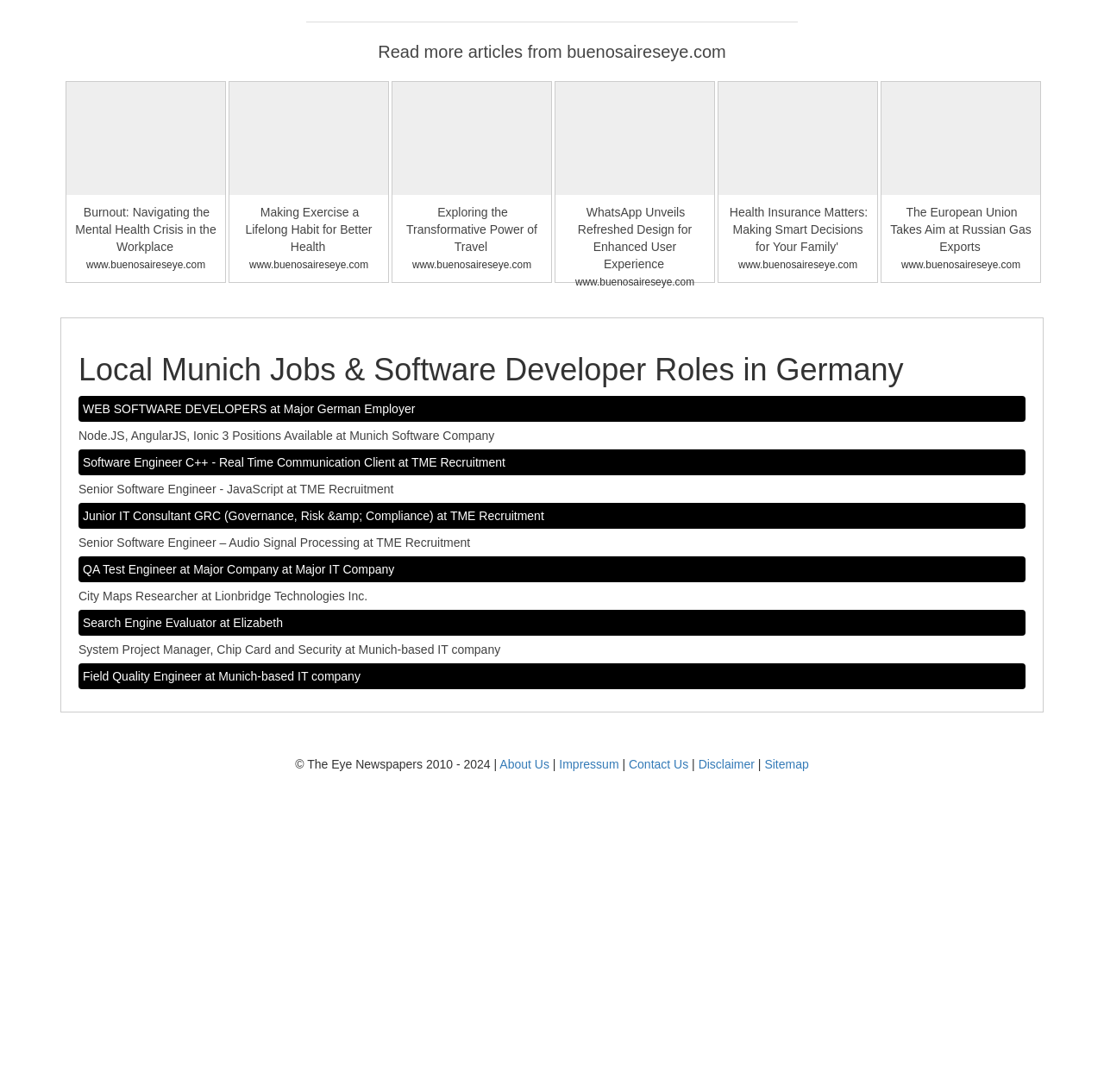Determine the bounding box coordinates of the target area to click to execute the following instruction: "Explore the job opportunity for WEB SOFTWARE DEVELOPERS at Major German Employer."

[0.075, 0.324, 0.925, 0.34]